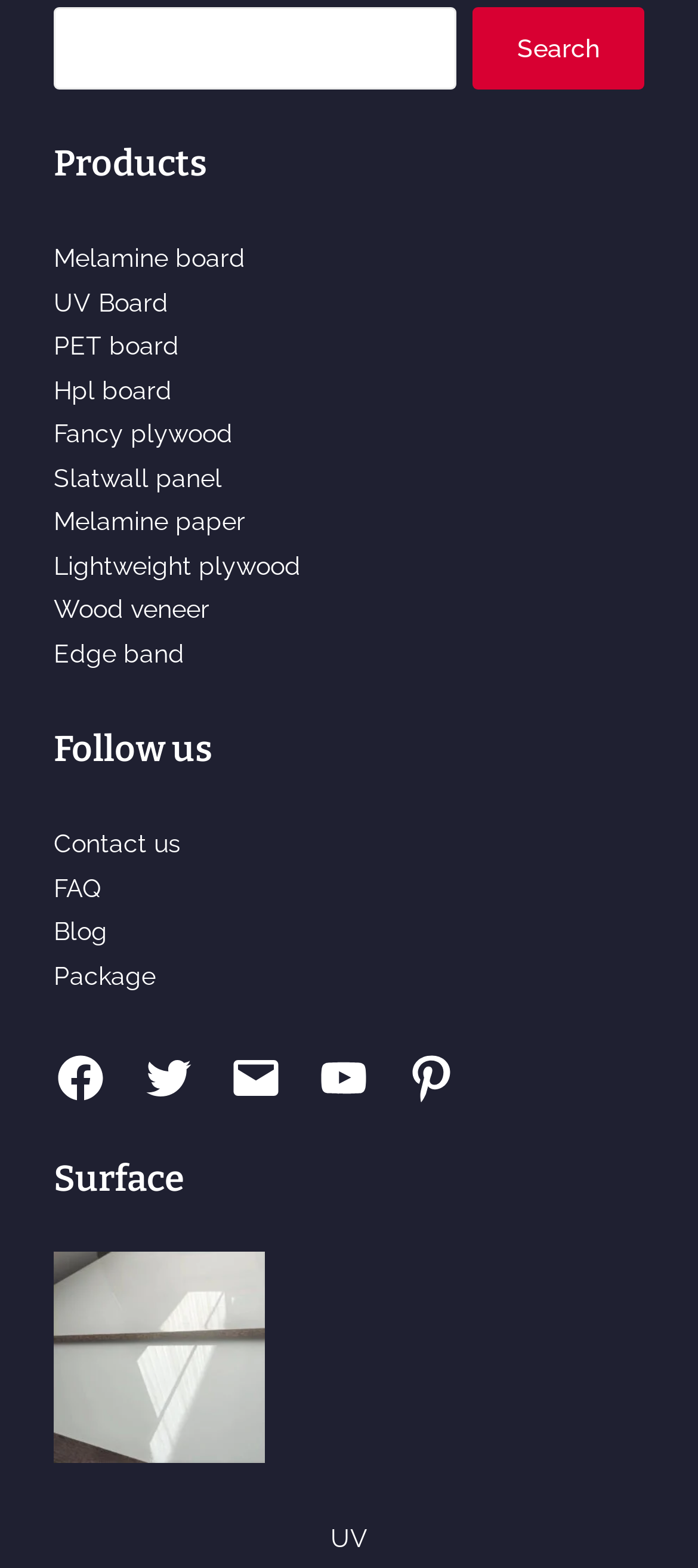Determine the bounding box coordinates of the section to be clicked to follow the instruction: "Contact us". The coordinates should be given as four float numbers between 0 and 1, formatted as [left, top, right, bottom].

[0.077, 0.529, 0.259, 0.548]